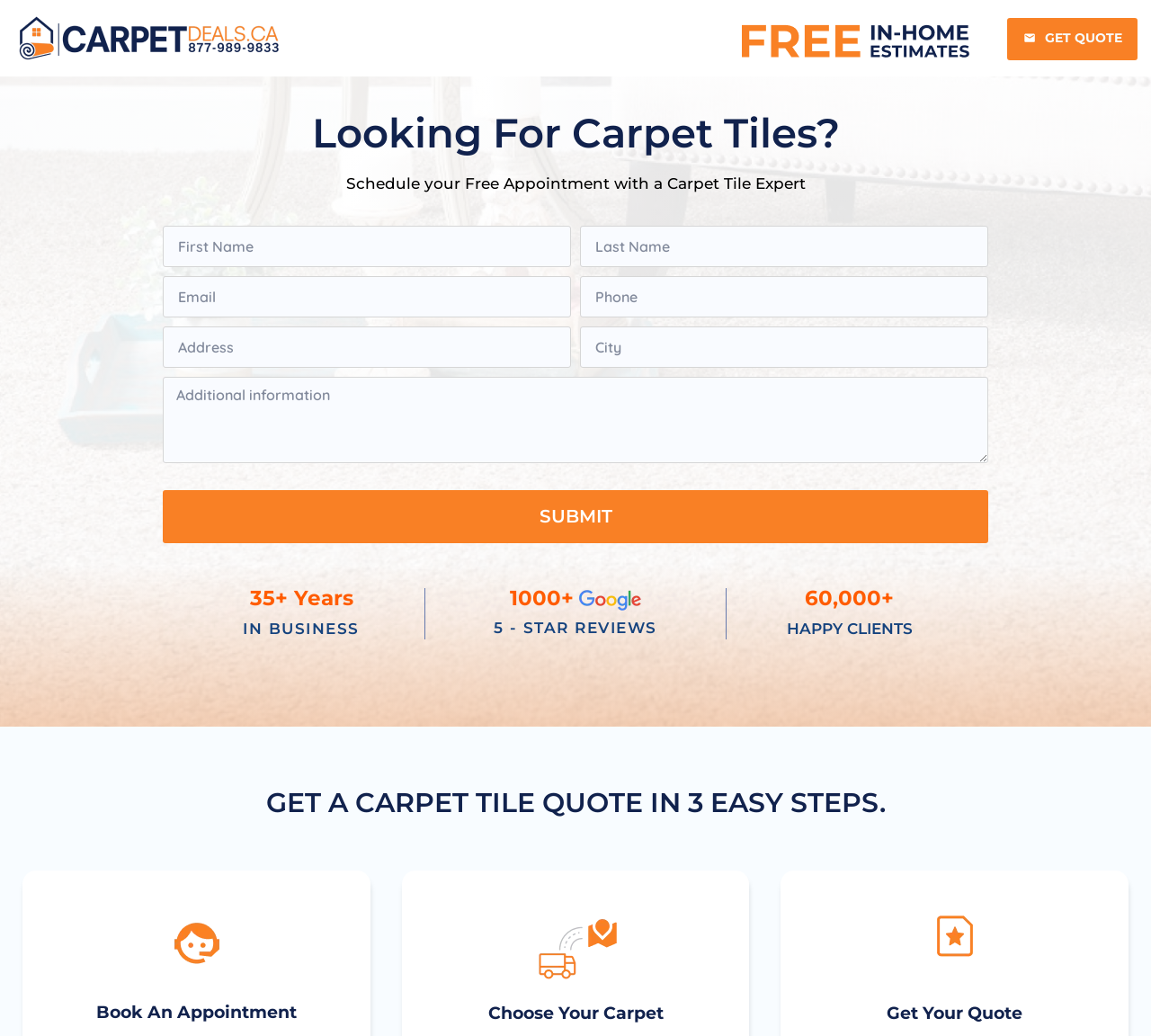What is the number of years the business has been in operation?
Respond with a short answer, either a single word or a phrase, based on the image.

35+